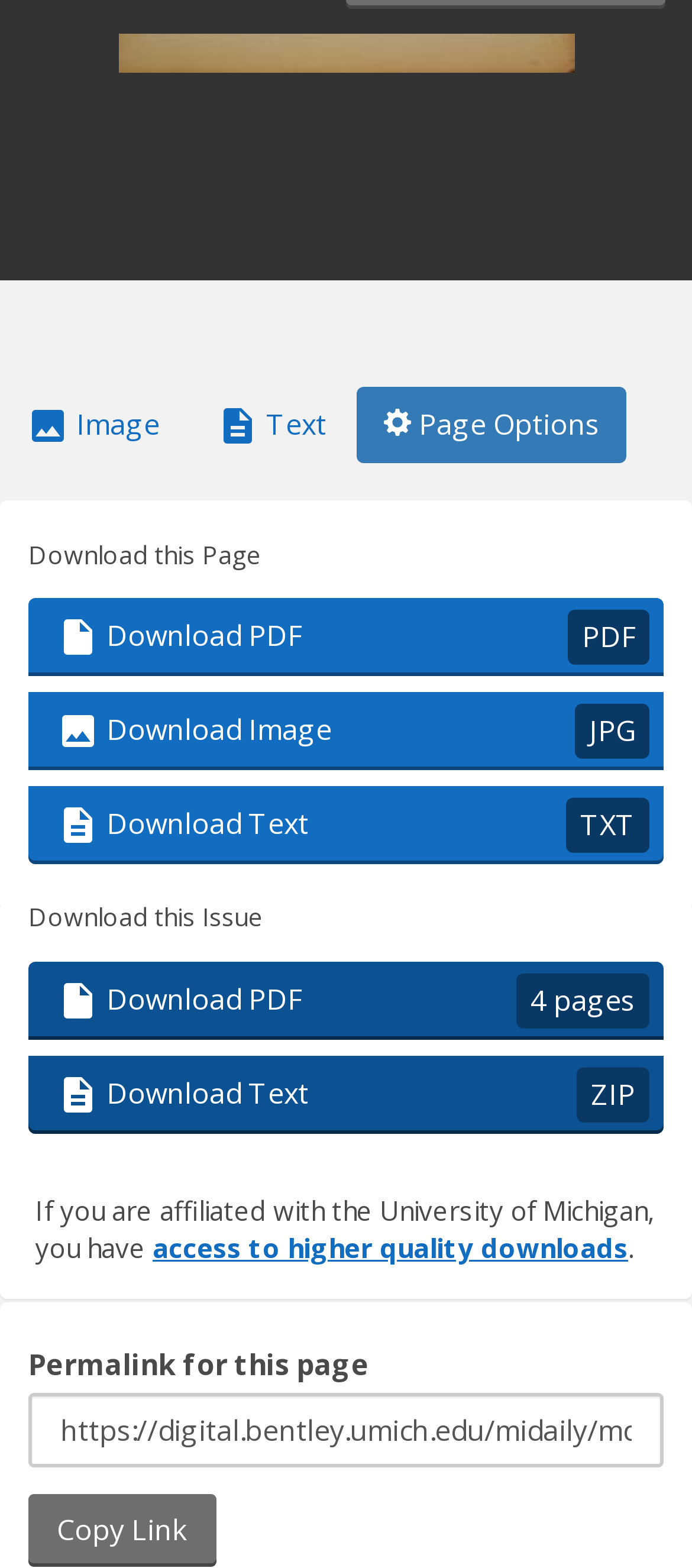Kindly determine the bounding box coordinates of the area that needs to be clicked to fulfill this instruction: "Access higher quality downloads".

[0.221, 0.784, 0.908, 0.807]